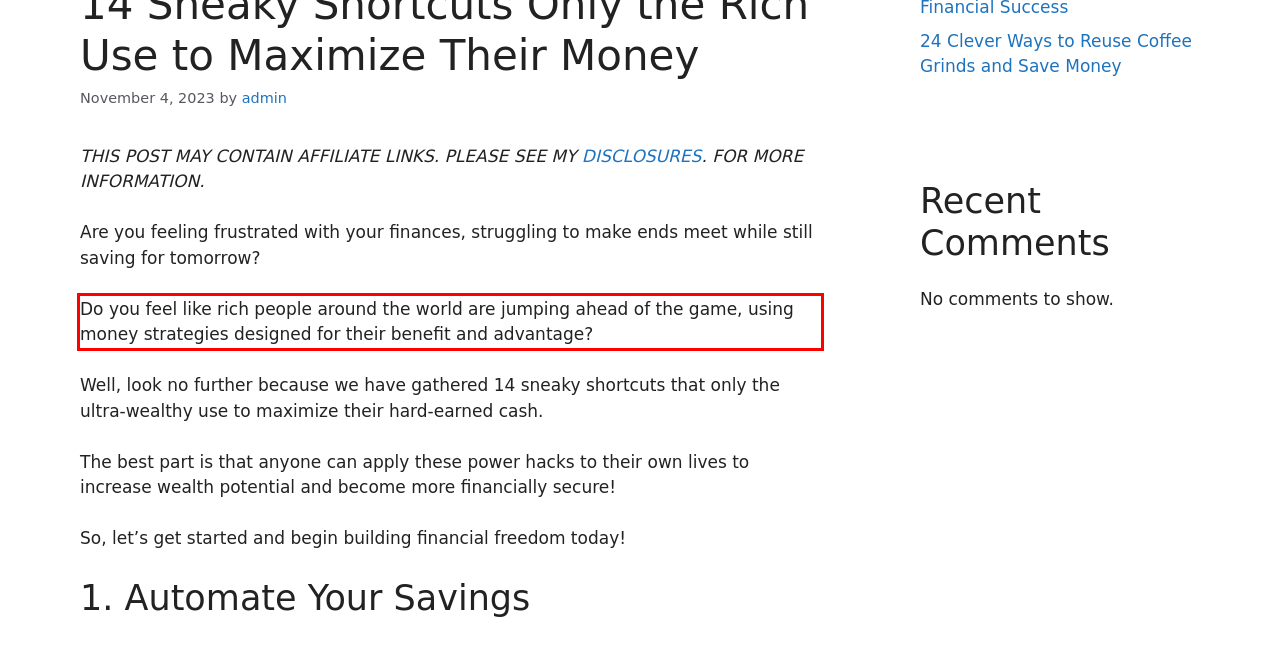Within the screenshot of a webpage, identify the red bounding box and perform OCR to capture the text content it contains.

Do you feel like rich people around the world are jumping ahead of the game, using money strategies designed for their benefit and advantage?